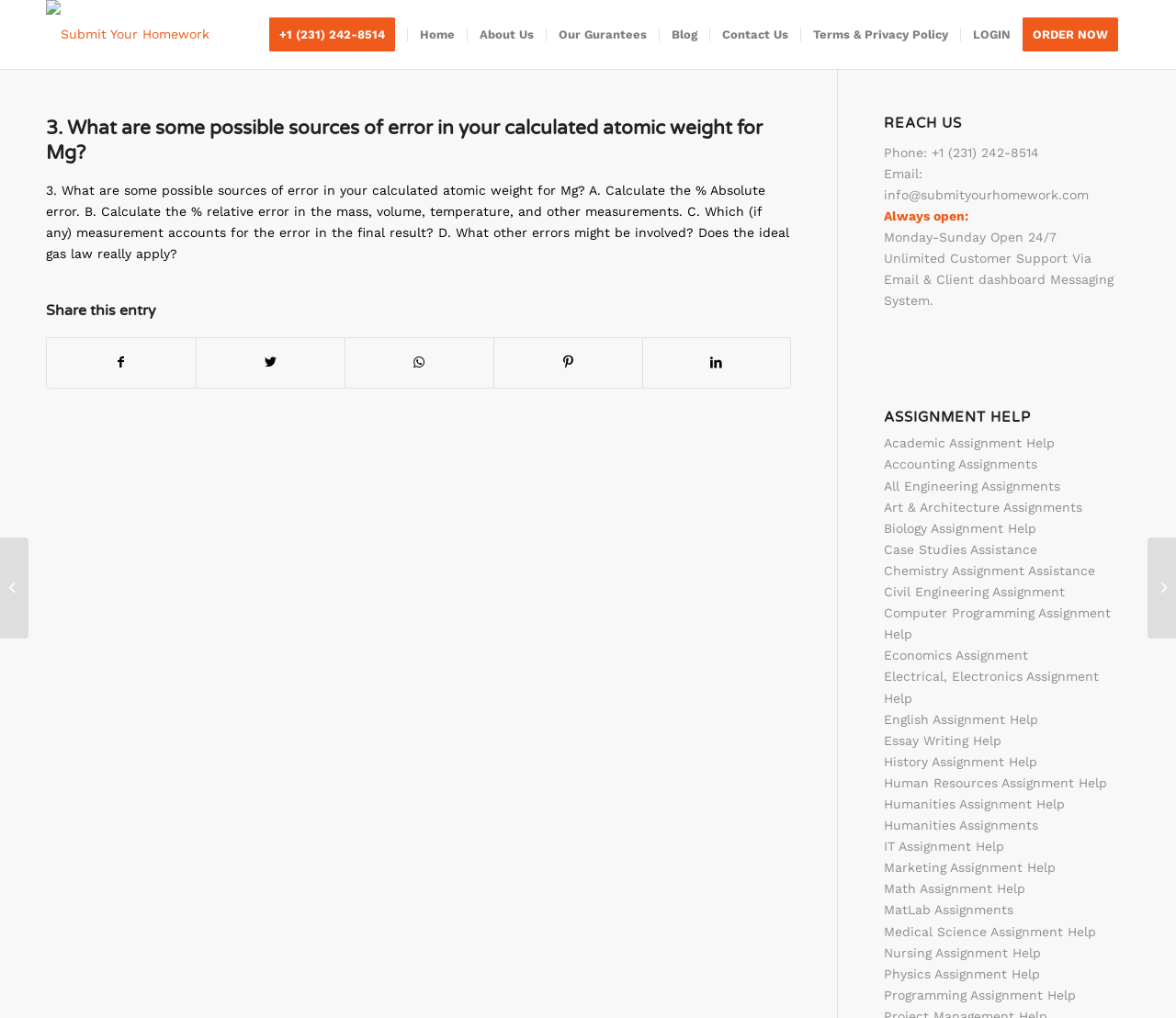Pinpoint the bounding box coordinates of the element you need to click to execute the following instruction: "View phone number". The bounding box should be represented by four float numbers between 0 and 1, in the format [left, top, right, bottom].

[0.752, 0.142, 0.884, 0.157]